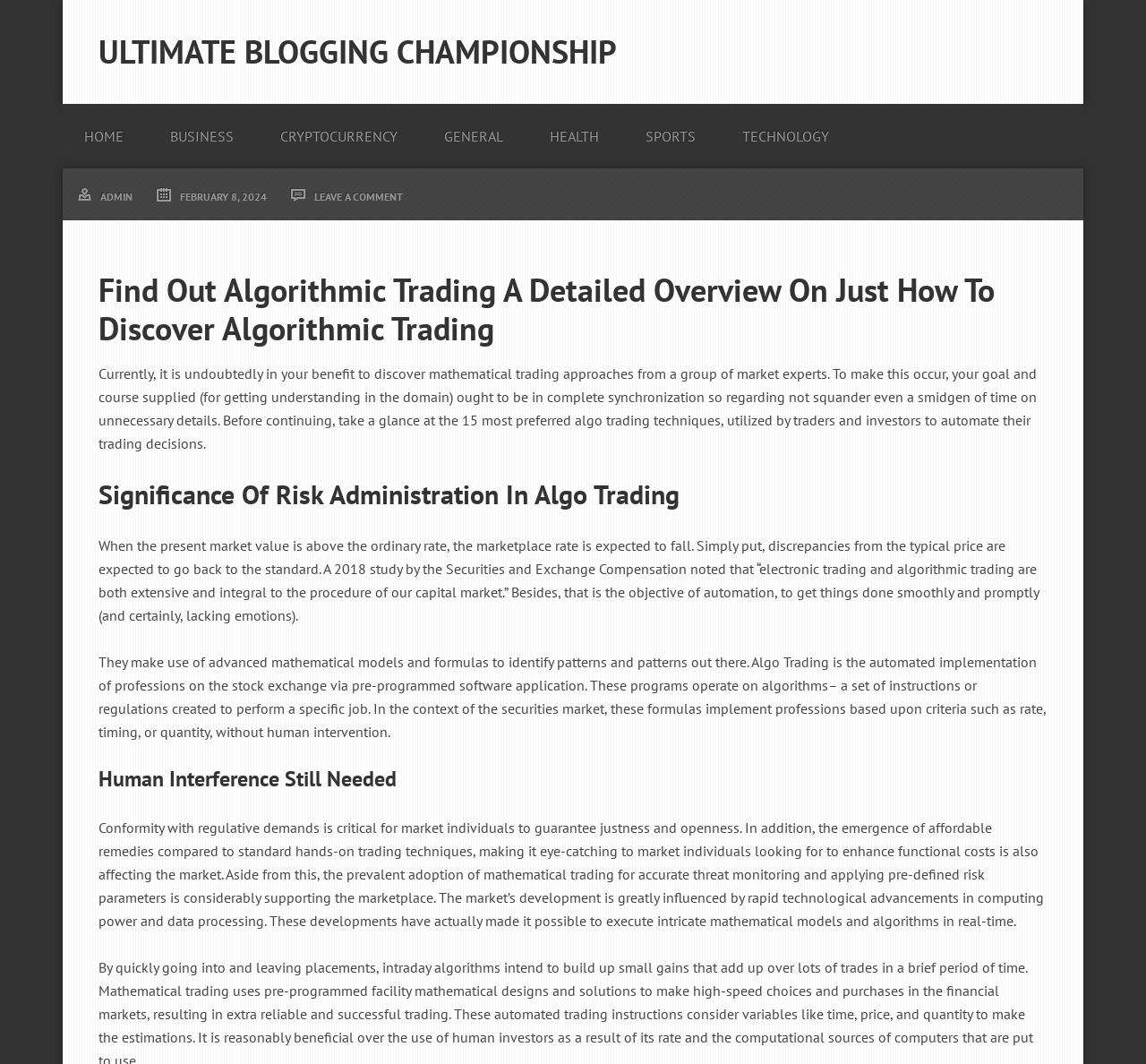Craft a detailed narrative of the webpage's structure and content.

This webpage is about algorithmic trading, providing a detailed overview of how to discover it. At the top, there is a link to the "ULTIMATE BLOGGING CHAMPIONSHIP" on the left side. Below it, there is a main navigation menu with seven links: "HOME", "BUSINESS", "CRYPTOCURRENCY", "GENERAL", "HEALTH", "SPORTS", and "TECHNOLOGY". The "TECHNOLOGY" link has a dropdown menu with three more links: "ADMIN", a timestamp "FEBRUARY 8, 2024", and "LEAVE A COMMENT".

The main content of the webpage is divided into sections, each with a heading. The first section has a heading "Find Out Algorithmic Trading A Detailed Overview On Just How To Discover Algorithmic Trading" and a paragraph of text that explains the importance of learning mathematical trading approaches from market experts.

The second section has a heading "Significance Of Risk Administration In Algo Trading" and a paragraph of text that discusses how the market rate is expected to fall when it is above the average rate. The third section has a heading "Human Interference Still Needed" and a paragraph of text that explains how algo trading uses advanced mathematical models and formulas to identify patterns and make trades without human intervention.

The webpage also has several other sections with headings, including one that discusses the importance of compliance with regulatory demands and the emergence of affordable solutions compared to traditional manual trading techniques. Overall, the webpage provides a detailed overview of algorithmic trading, its significance, and its applications.